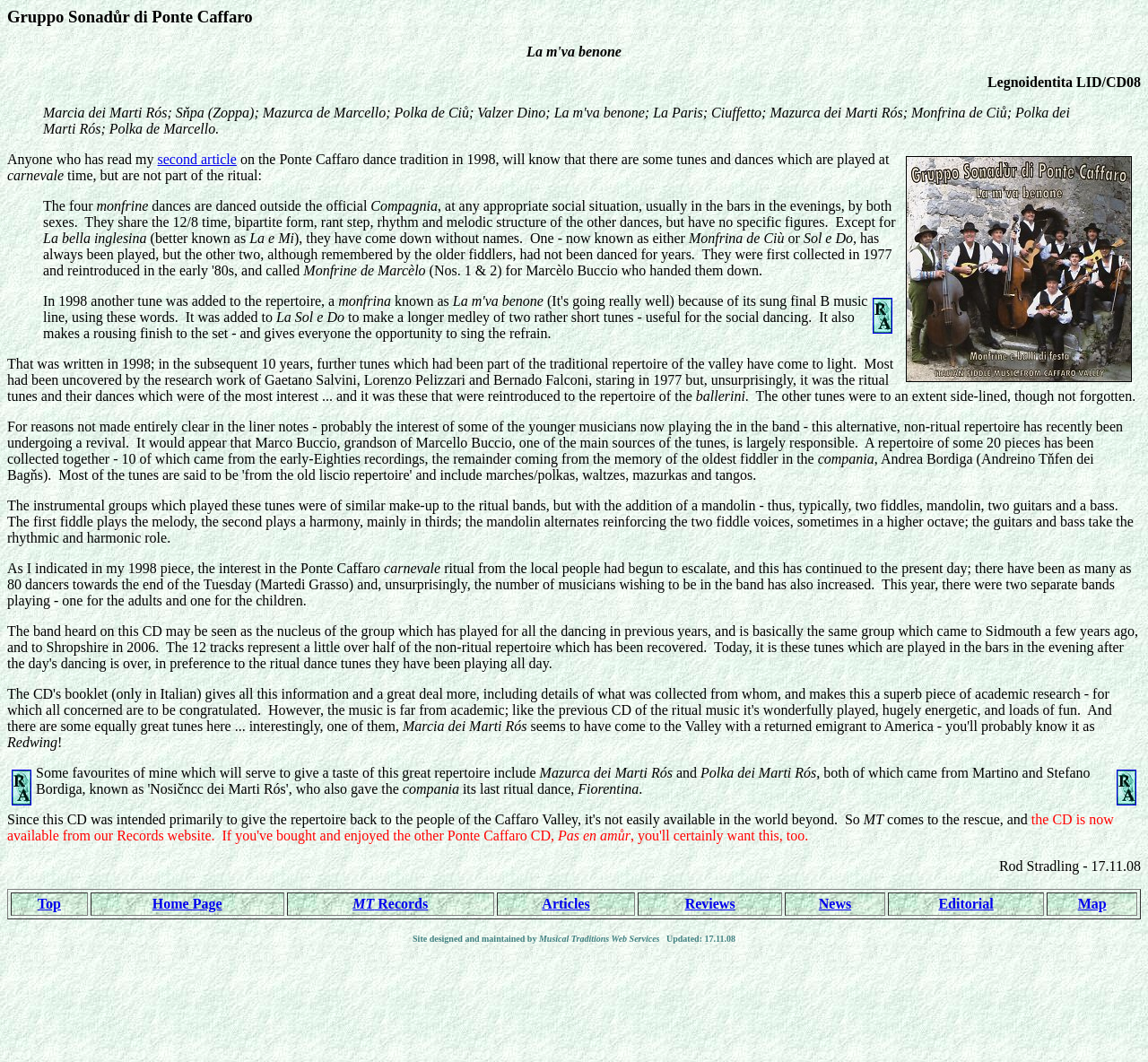Locate the UI element described by MT Records and provide its bounding box coordinates. Use the format (top-left x, top-left y, bottom-right x, bottom-right y) with all values as floating point numbers between 0 and 1.

[0.307, 0.844, 0.373, 0.858]